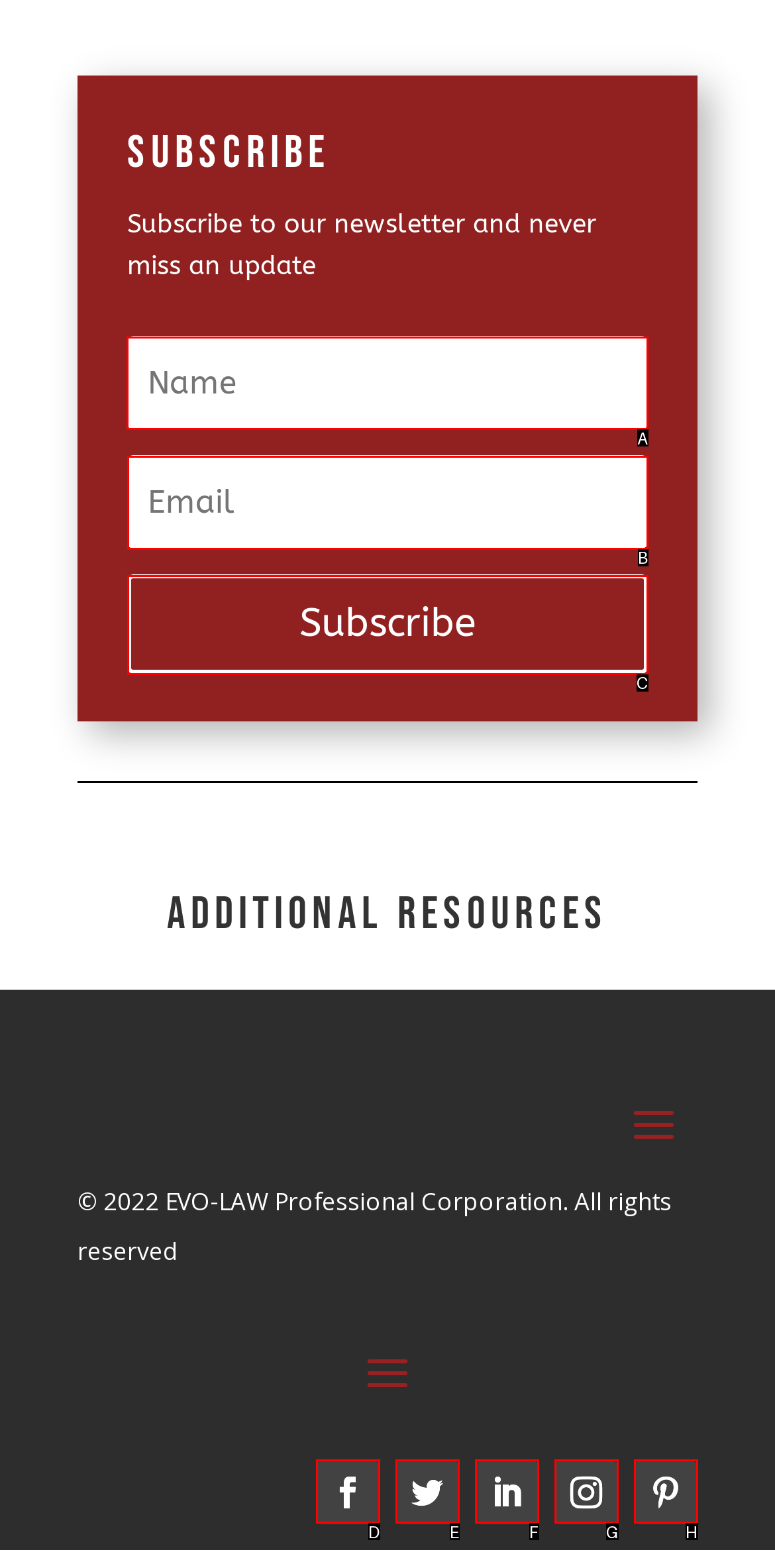Indicate which red-bounded element should be clicked to perform the task: Enter email address Answer with the letter of the correct option.

A